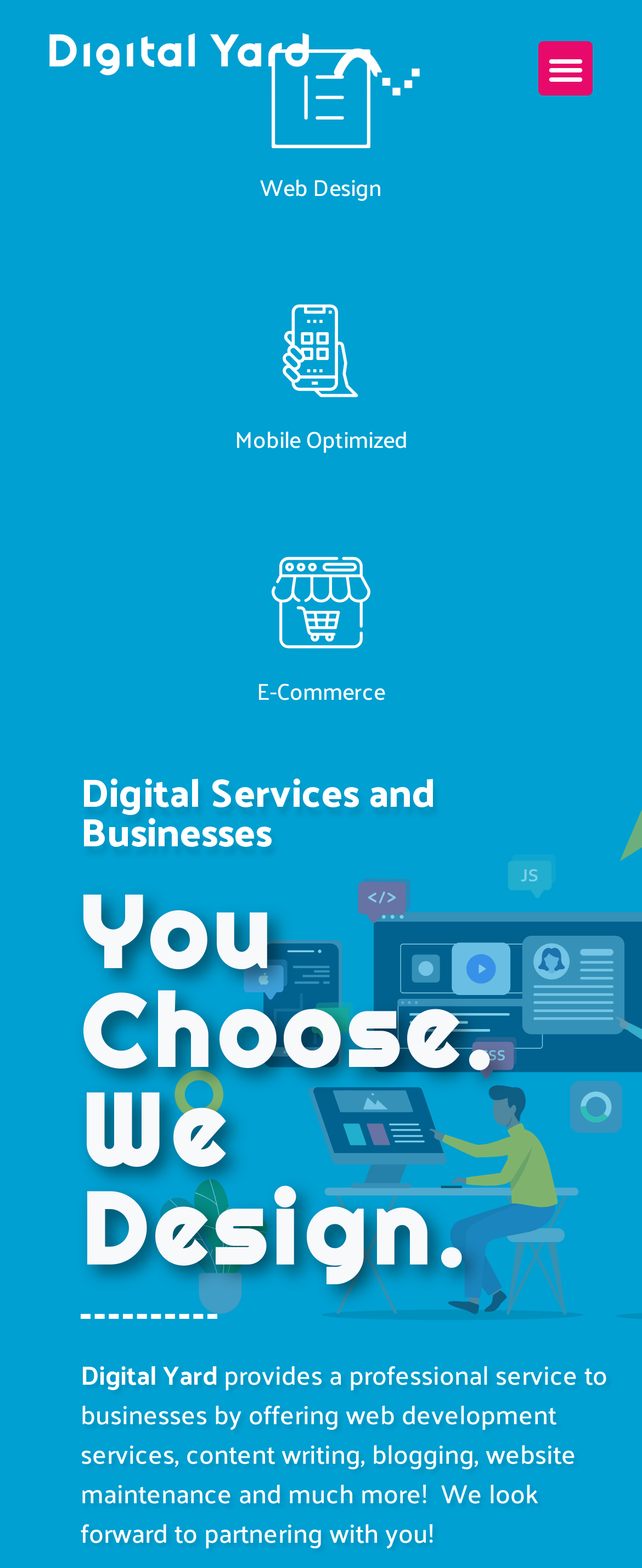What is the tagline of Digital Yard?
Based on the visual content, answer with a single word or a brief phrase.

You Choose. We Design.